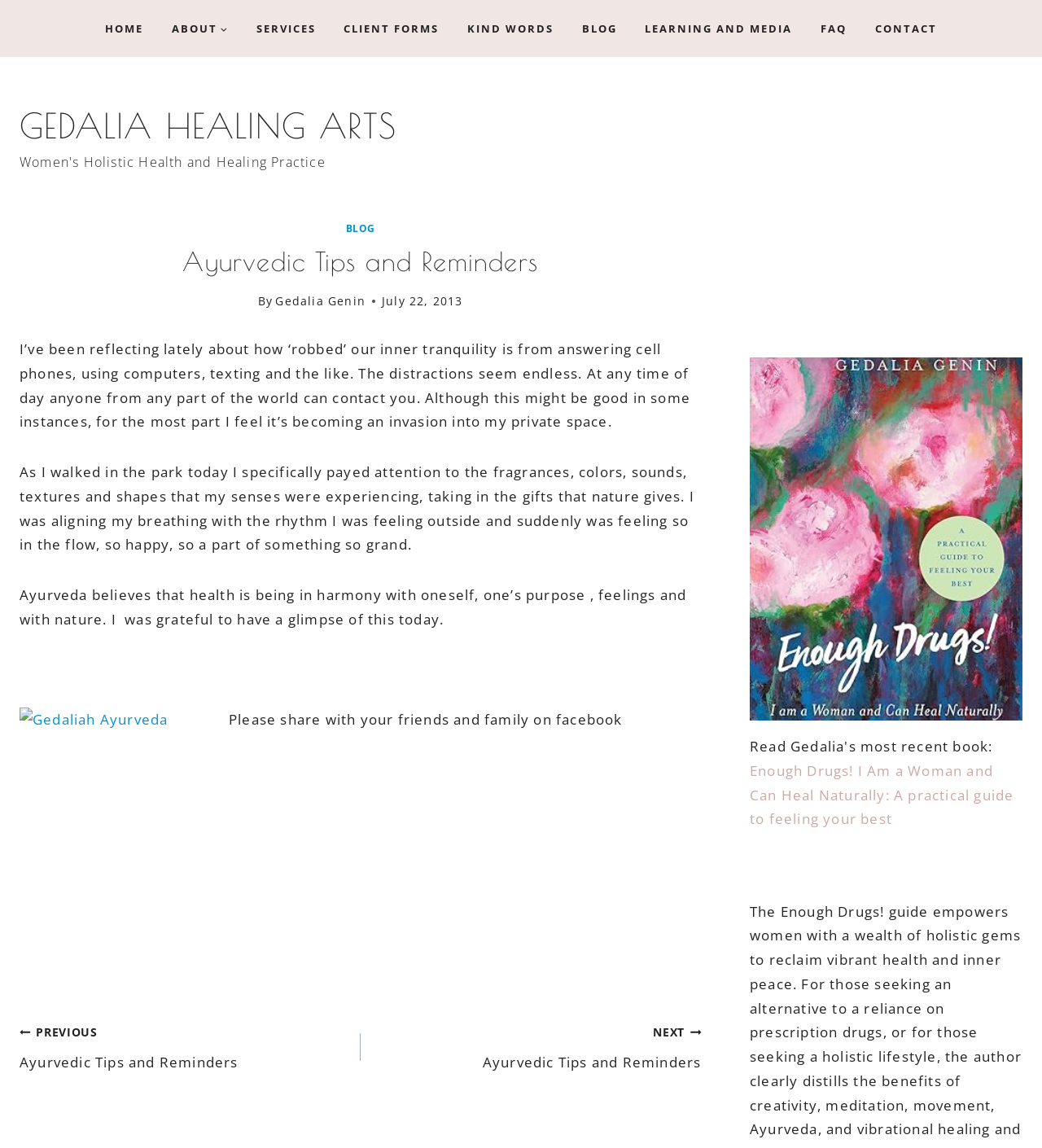Identify the bounding box coordinates for the region of the element that should be clicked to carry out the instruction: "Click on the ABOUT link". The bounding box coordinates should be four float numbers between 0 and 1, i.e., [left, top, right, bottom].

[0.151, 0.011, 0.232, 0.038]